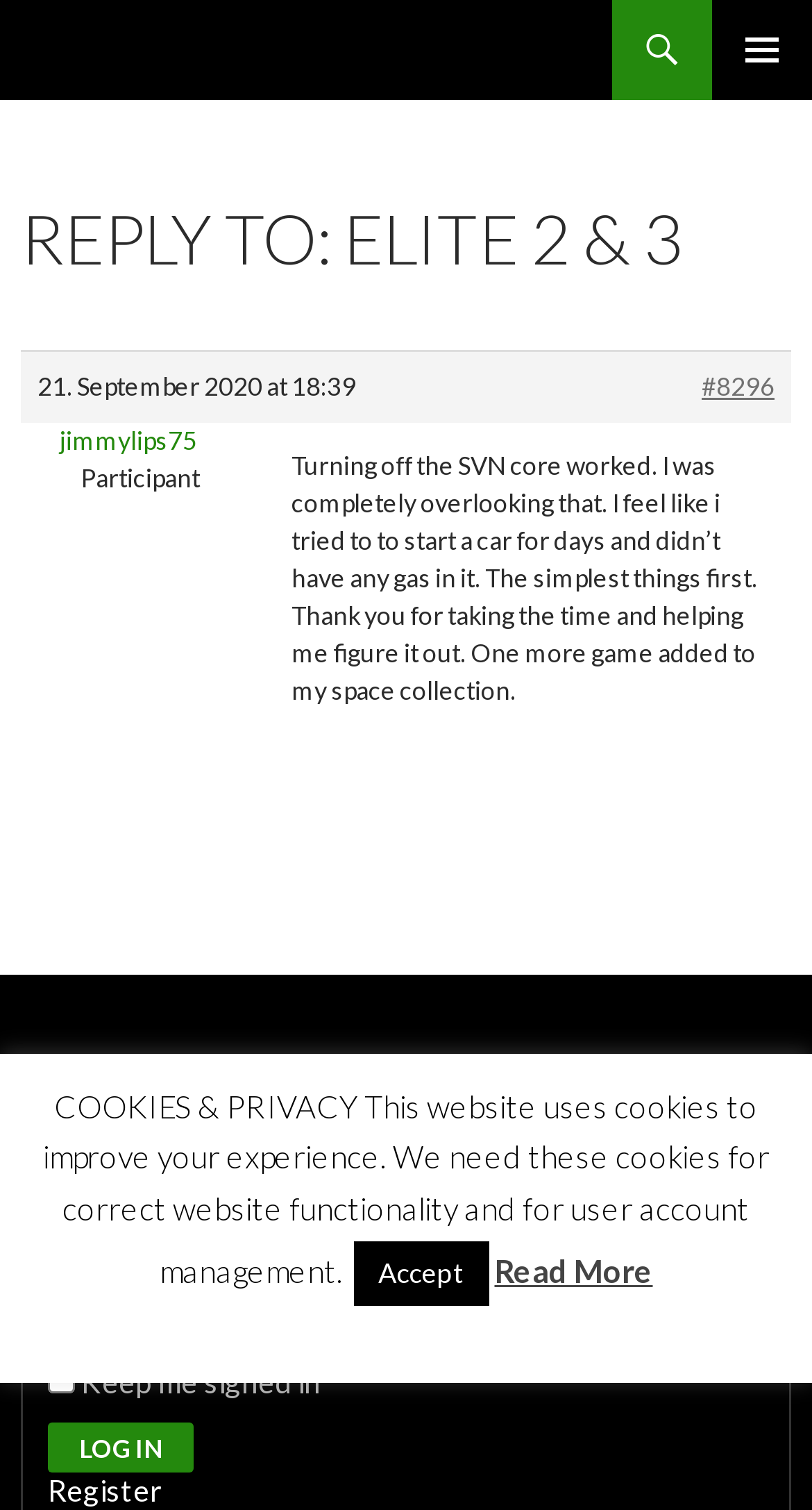How many links are there in the log in section?
Please answer using one word or phrase, based on the screenshot.

2